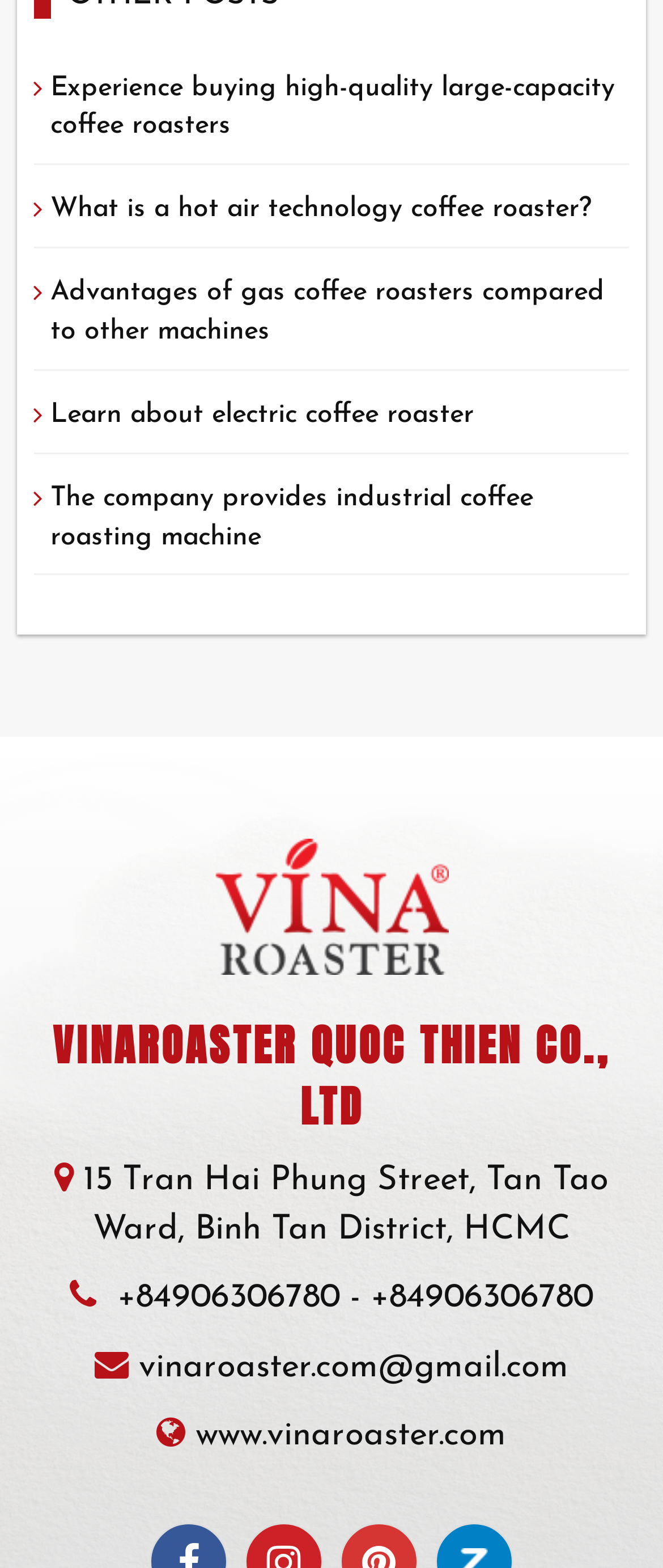Provide the bounding box coordinates of the HTML element this sentence describes: "Debra Andrews". The bounding box coordinates consist of four float numbers between 0 and 1, i.e., [left, top, right, bottom].

None